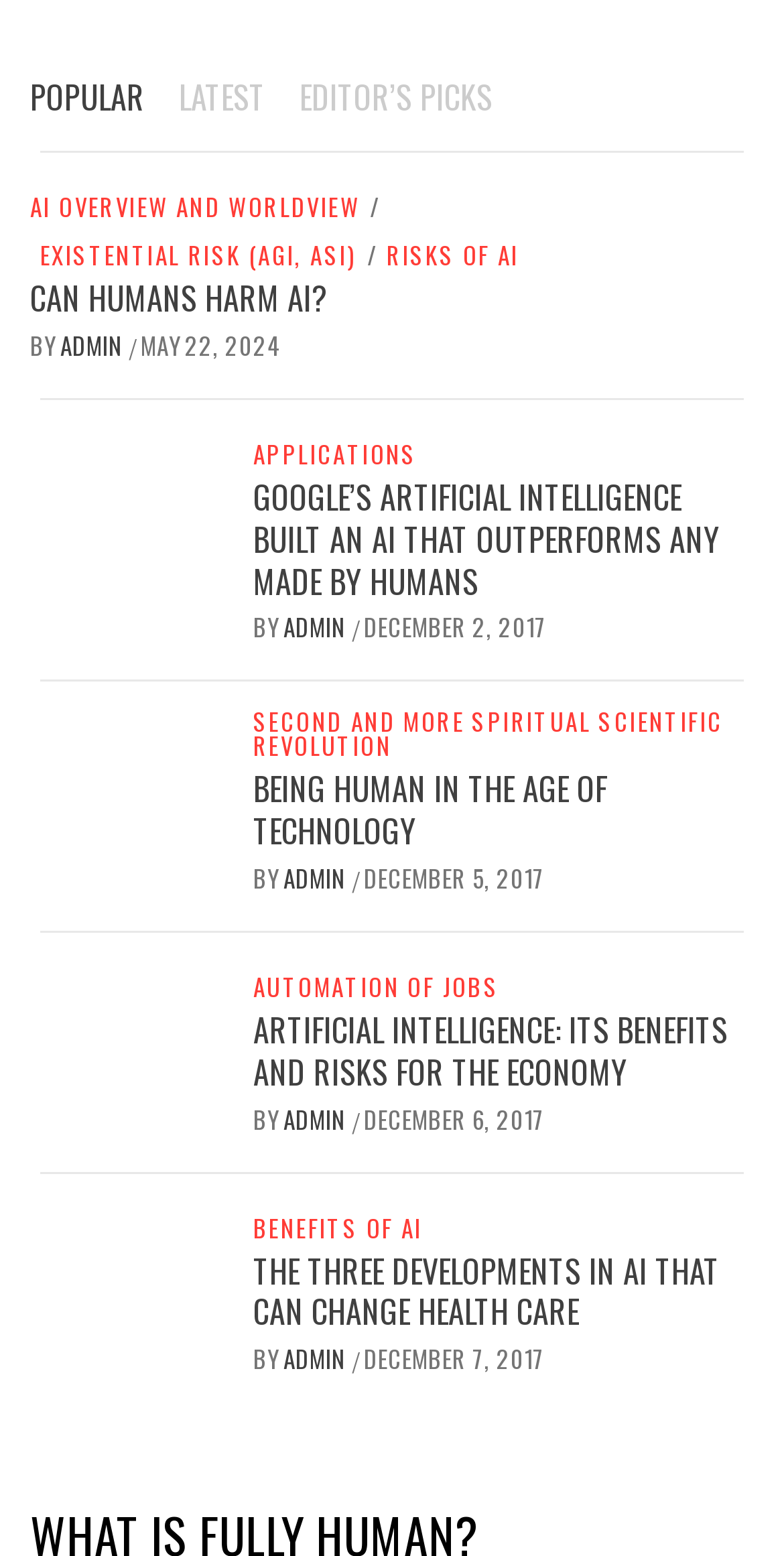Please identify the bounding box coordinates of the clickable element to fulfill the following instruction: "read the article 'GOOGLE’S ARTIFICIAL INTELLIGENCE BUILT AN AI THAT OUTPERFORMS ANY MADE BY HUMANS'". The coordinates should be four float numbers between 0 and 1, i.e., [left, top, right, bottom].

[0.323, 0.304, 0.918, 0.388]